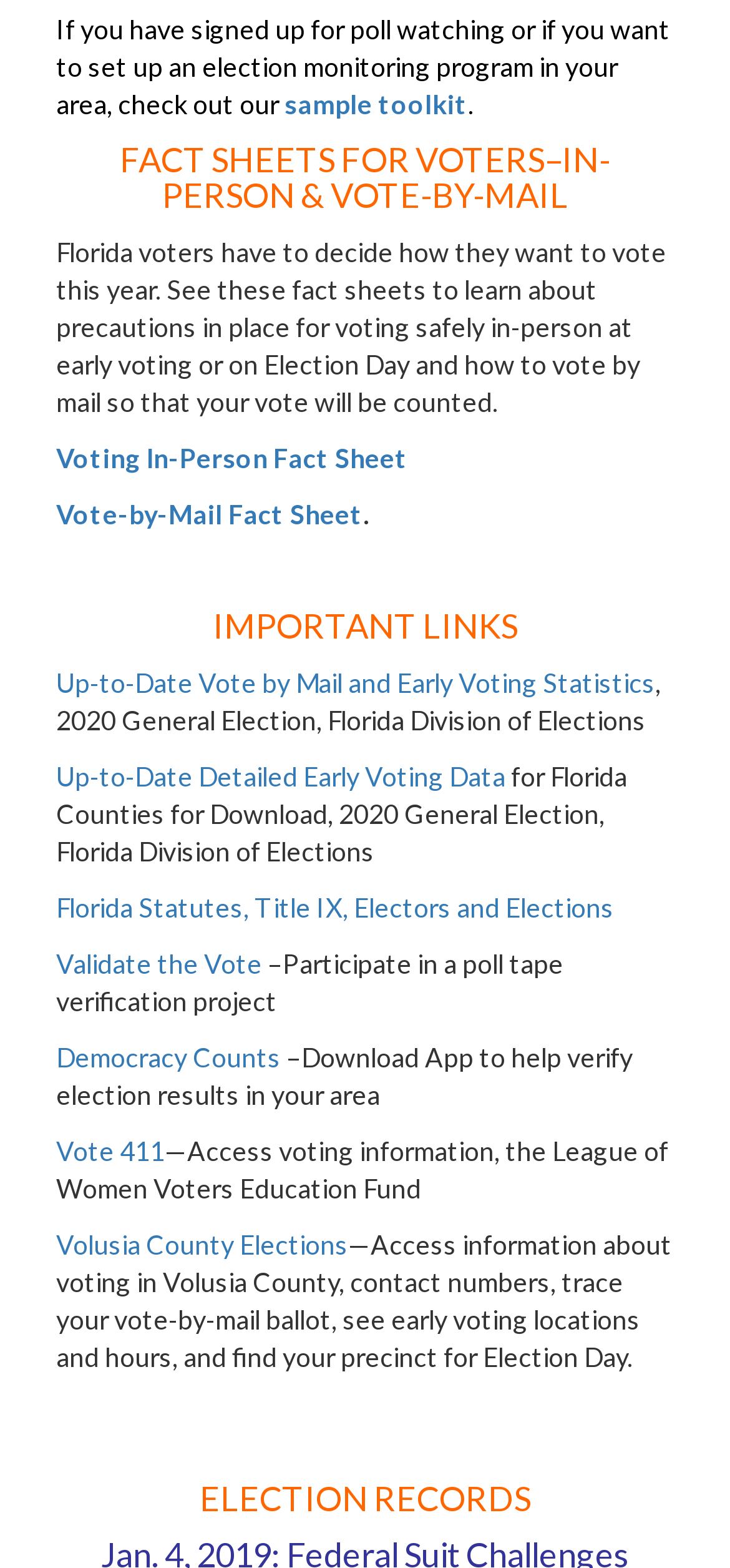Provide the bounding box coordinates of the HTML element this sentence describes: "Democracy Counts". The bounding box coordinates consist of four float numbers between 0 and 1, i.e., [left, top, right, bottom].

[0.077, 0.664, 0.385, 0.684]